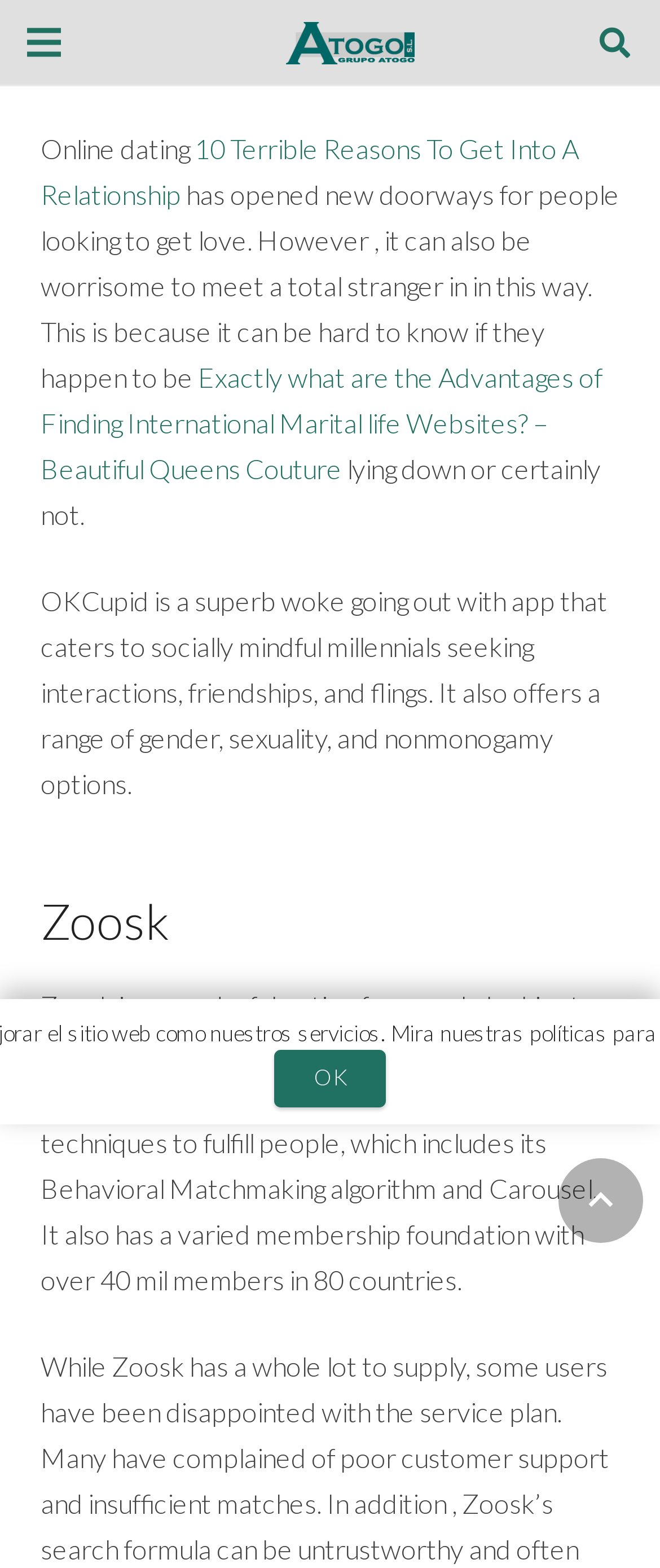Explain in detail what is displayed on the webpage.

The webpage is about online dating review articles, specifically showcasing the top 5 reviews. At the top left corner, there is a link to the "Menú" and at the top right corner, there is a link to "Buscar". 

Below the top navigation links, there is a section that appears to be an introduction to online dating, with a static text describing the benefits and concerns of online dating. 

Following this introduction, there are several links to specific online dating review articles, including "10 Terrible Reasons To Get Into A Relationship", "Exactly what are the Advantages of Finding International Marital life Websites?", and others. These links are positioned vertically, one below the other, and take up most of the webpage.

Among these links, there are static texts that provide brief descriptions of the online dating platforms, such as OKCupid and Zoosk. The description of OKCupid highlights its features catering to socially mindful millennials, while the description of Zoosk emphasizes its unique matchmaking algorithm and diverse membership base.

At the bottom of the webpage, there are two links, one with an upward arrow icon and another labeled "OK", but the upward arrow link is hidden.